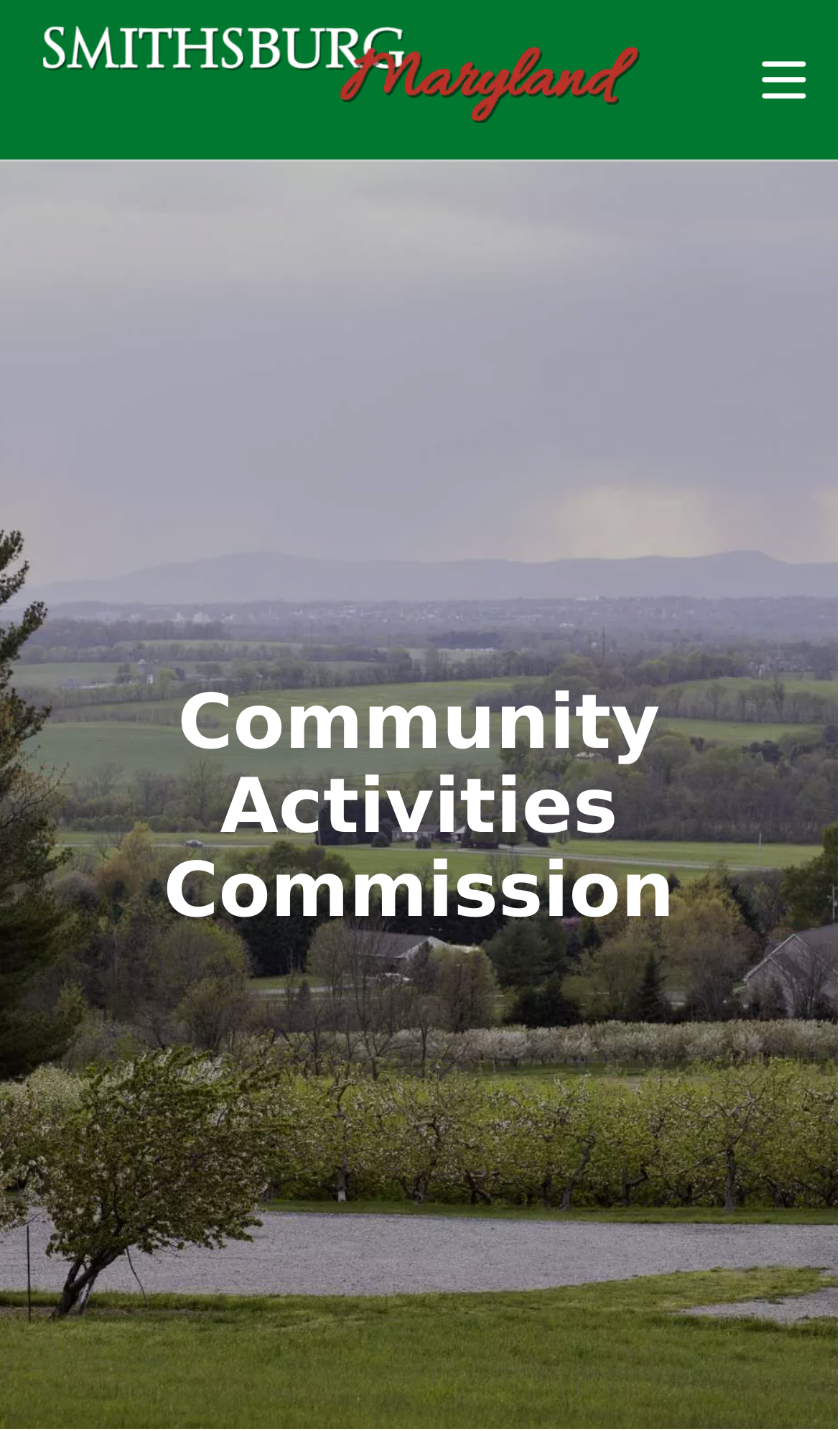Predict the bounding box of the UI element that fits this description: "alt="logo"".

[0.051, 0.018, 0.761, 0.086]